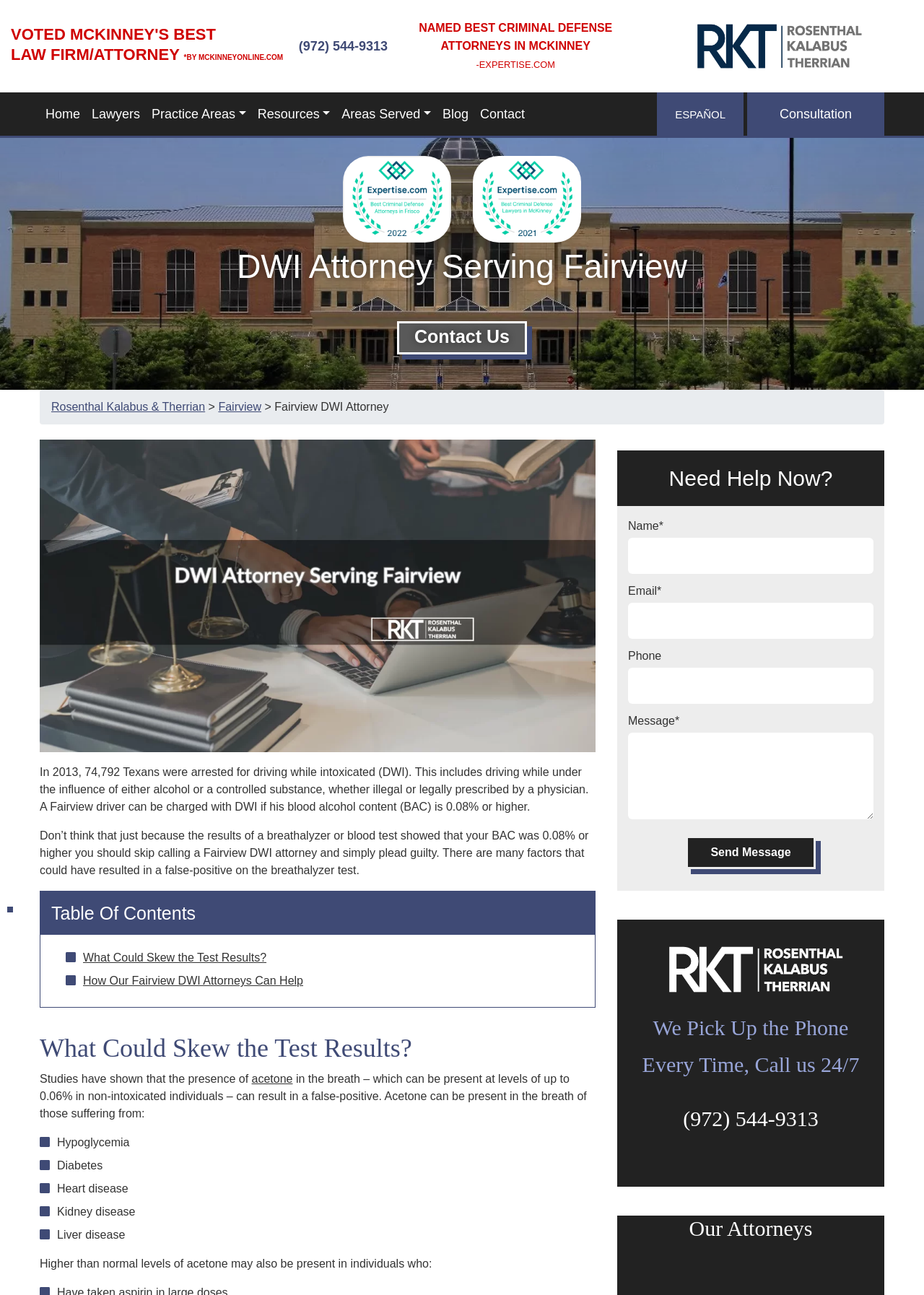Summarize the webpage with intricate details.

This webpage is about a law firm specializing in DWI defense, specifically in Fairview, Texas. At the top, there is a header section with the law firm's name, "Fairview DWI Defense Attorney", and a phone number, "(972) 544-9313". Below this, there are several links to different sections of the website, including "Home", "Lawyers", "Practice Areas", "Resources", "Areas Served", "Blog", and "Contact".

The main content of the webpage is divided into several sections. The first section has a heading "DWI Attorney Serving Fairview" and provides information about DWI cases in Texas, including the number of arrests in 2013. It also explains that a Fairview driver can be charged with DWI if their blood alcohol content (BAC) is 0.08% or higher.

The next section discusses the importance of consulting a Fairview DWI attorney, even if the results of a breathalyzer or blood test show a BAC of 0.08% or higher. It explains that there are many factors that could have resulted in a false-positive on the breathalyzer test.

Following this, there is a section with a table of contents, which links to different subtopics, including "What Could Skew the Test Results?" and "How Our Fairview DWI Attorneys Can Help". The "What Could Skew the Test Results?" section explains that the presence of acetone in the breath can result in a false-positive, and lists several medical conditions that can cause higher levels of acetone in the breath.

The webpage also has a contact form, where visitors can enter their name, email, phone number, and message to request help from the law firm. There is a "Send Message" button at the bottom of the form.

At the bottom of the webpage, there is a section with the law firm's name, "Rosenthal Kalabus & Therrian", and a phone number, "(972) 544-9313". There is also a statement "We Pick Up the Phone Every Time, Call us 24/7" and a link to the law firm's attorneys.

Throughout the webpage, there are several images, including the law firm's logo and a picture of a person. There are also several links to other sections of the website and to external resources.